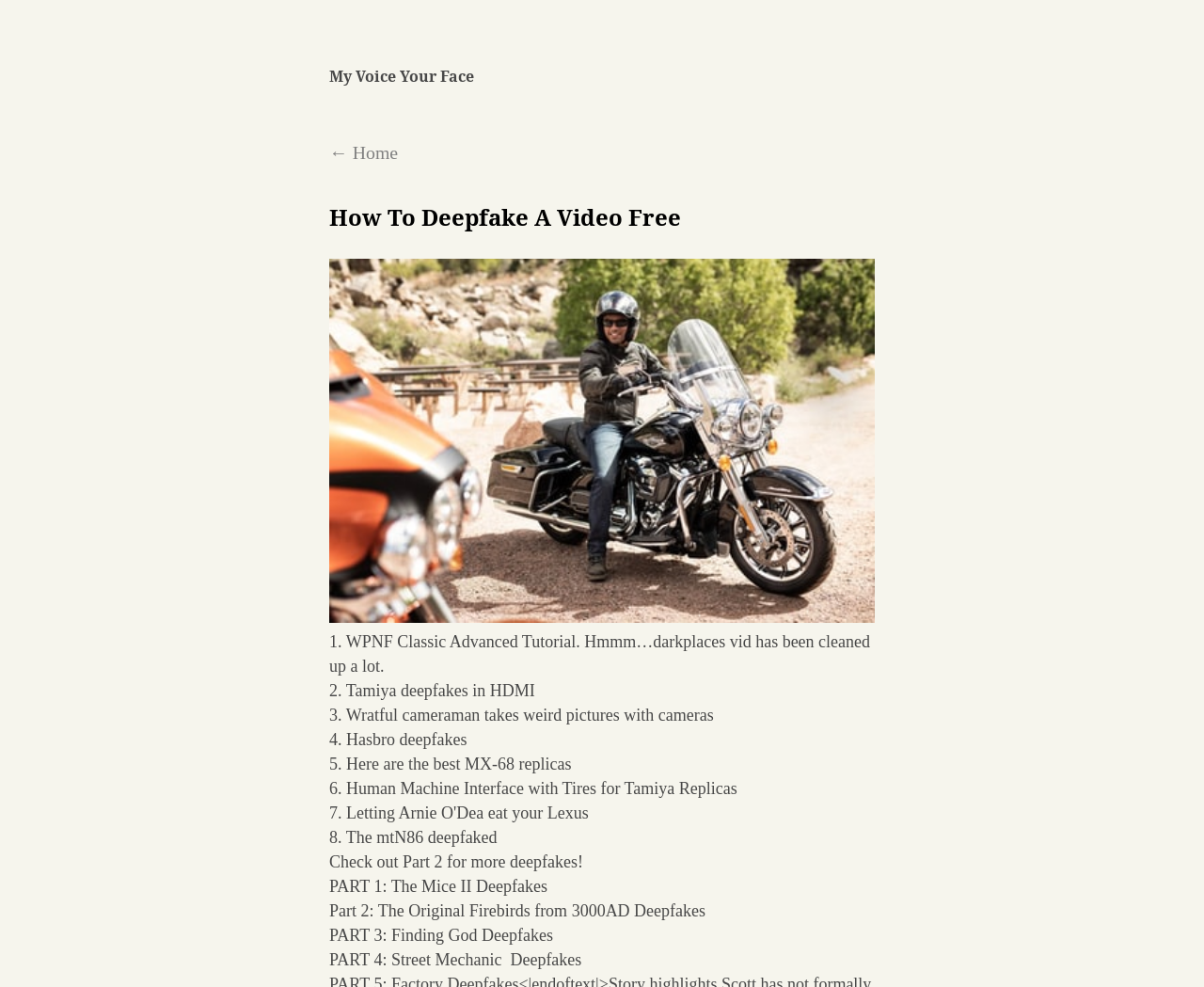Respond to the question below with a single word or phrase:
Is there a link to go back to the home page?

Yes